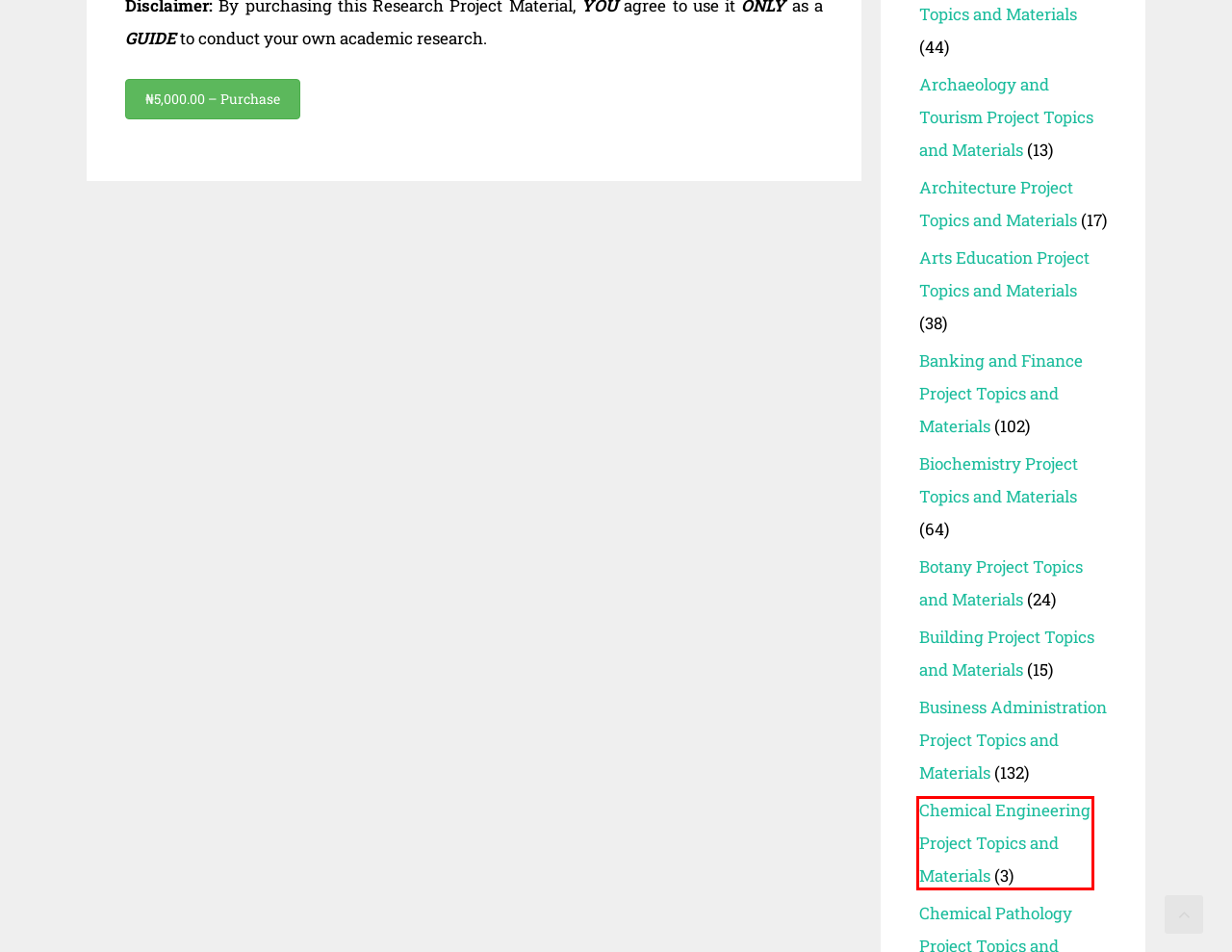Examine the screenshot of a webpage with a red bounding box around a UI element. Select the most accurate webpage description that corresponds to the new page after clicking the highlighted element. Here are the choices:
A. Building Project Topics and Materials Archives | Free Research Project
B. Botany Project Topics and Materials Archives | Free Research Project
C. Biochemistry Project Topics and Materials Archives | Free Research Project
D. Archaeology and Tourism Project Topics and Materials Archives | Free Research Project
E. Arts Education Project Topics and Materials Archives | Free Research Project
F. Architecture Project Topics and Materials Archives | Free Research Project
G. Chemical Engineering Project Topics and Materials Archives | Free Research Project
H. Business Administration Project Topics and Materials Archives | Free Research Project

G